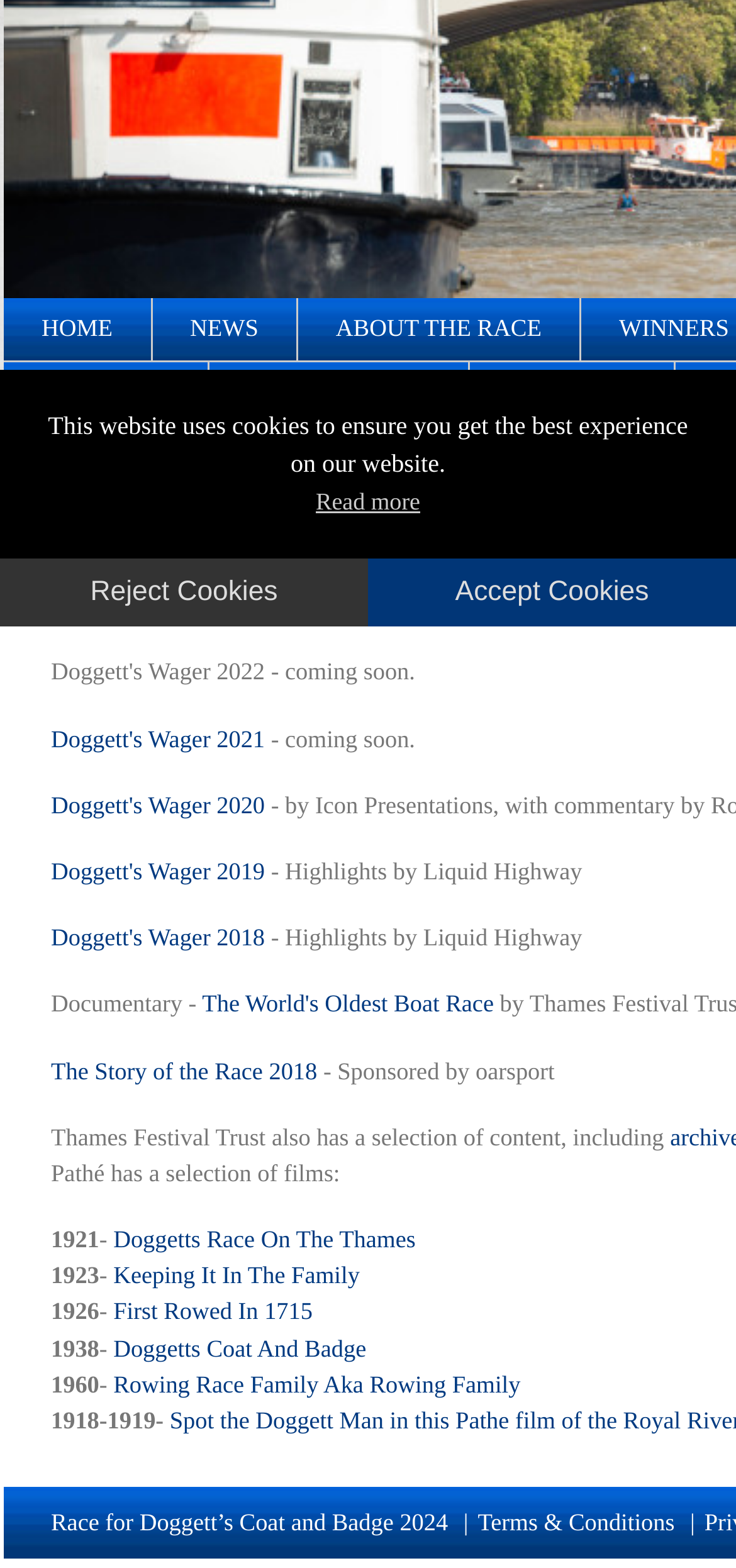Using the element description provided, determine the bounding box coordinates in the format (top-left x, top-left y, bottom-right x, bottom-right y). Ensure that all values are floating point numbers between 0 and 1. Element description: Doggetts Coat And Badge

[0.154, 0.852, 0.498, 0.868]